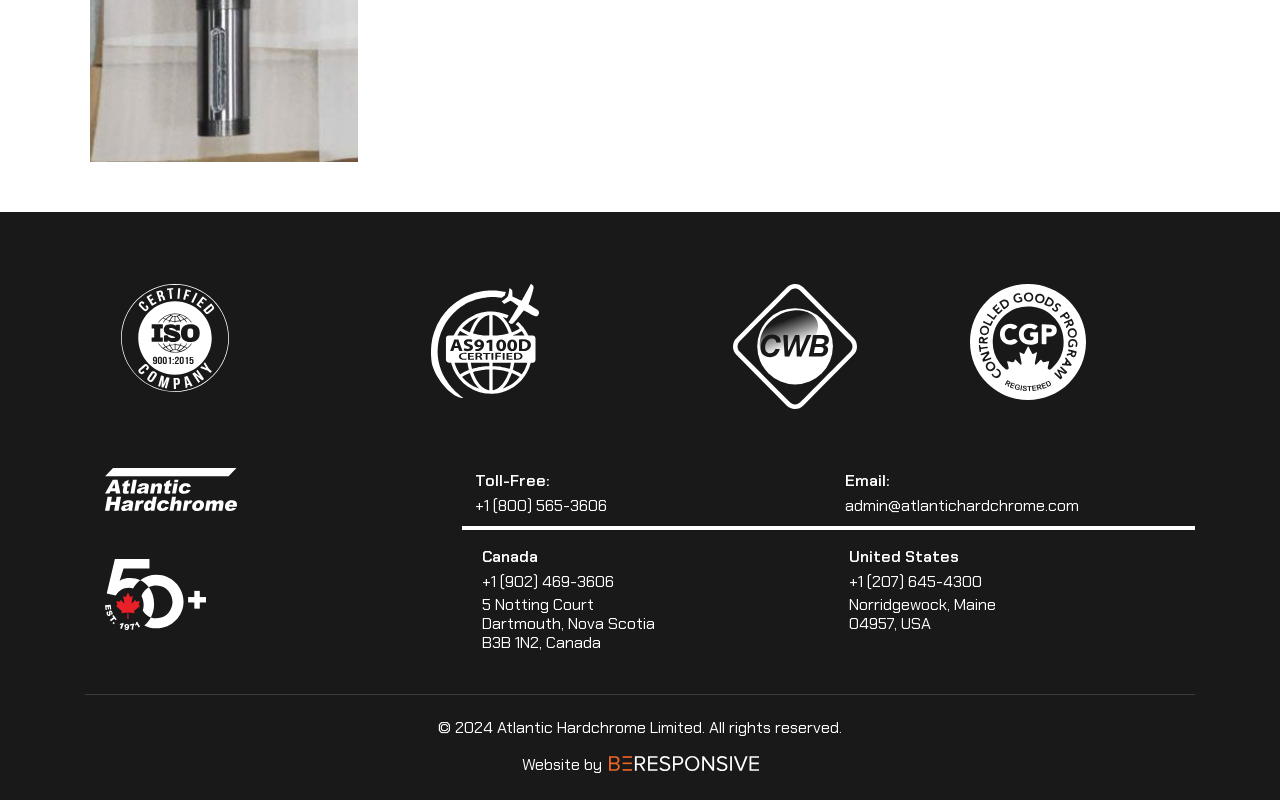What is the phone number in the United States?
Using the image as a reference, answer the question with a short word or phrase.

+1 (207) 645-4300